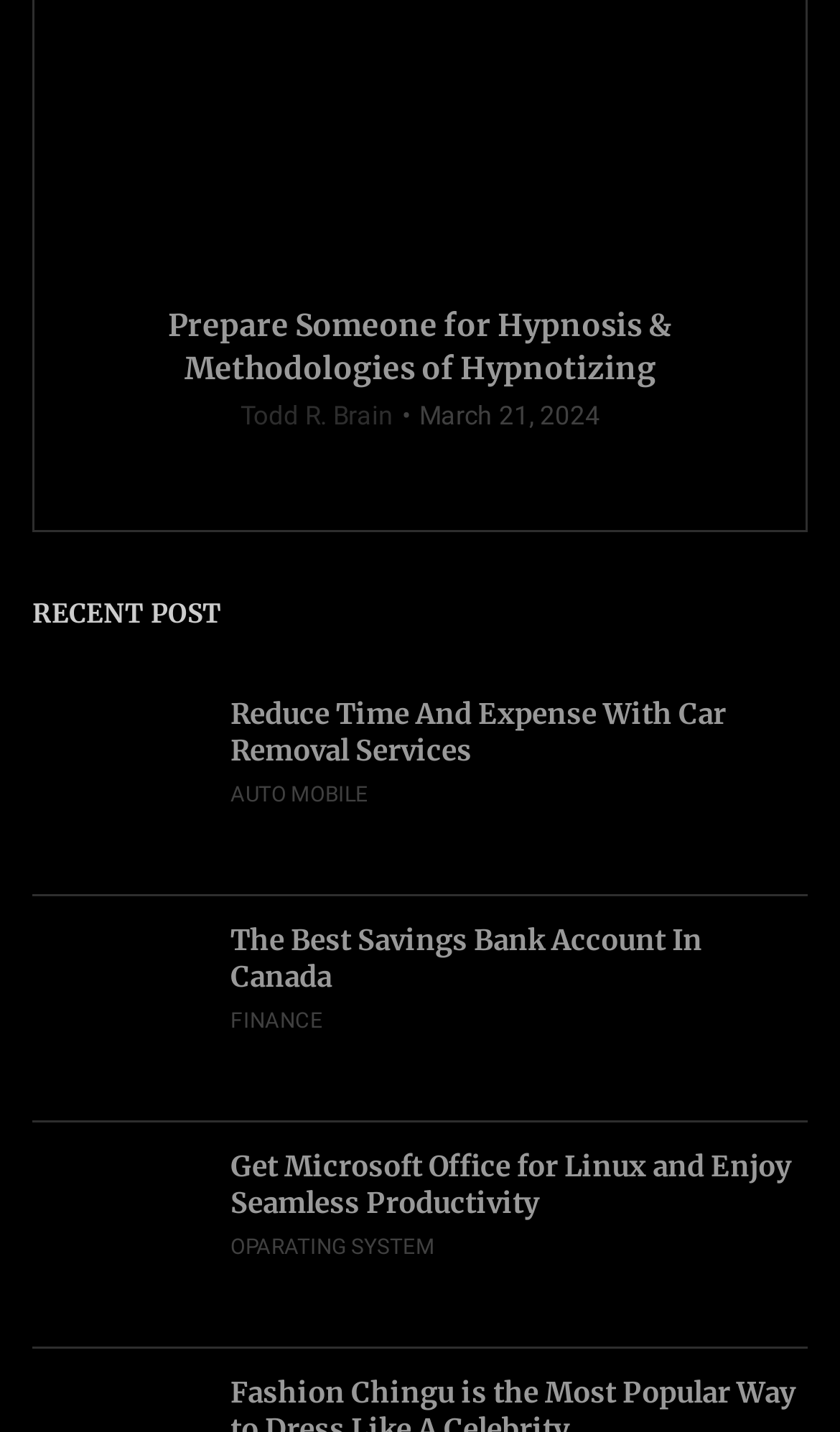What is the topic of the first post?
Using the details from the image, give an elaborate explanation to answer the question.

I looked at the first post link and found that it is 'Reduce Time And Expense With Car Removal Services', which suggests that the topic of the first post is Car Removal Services.